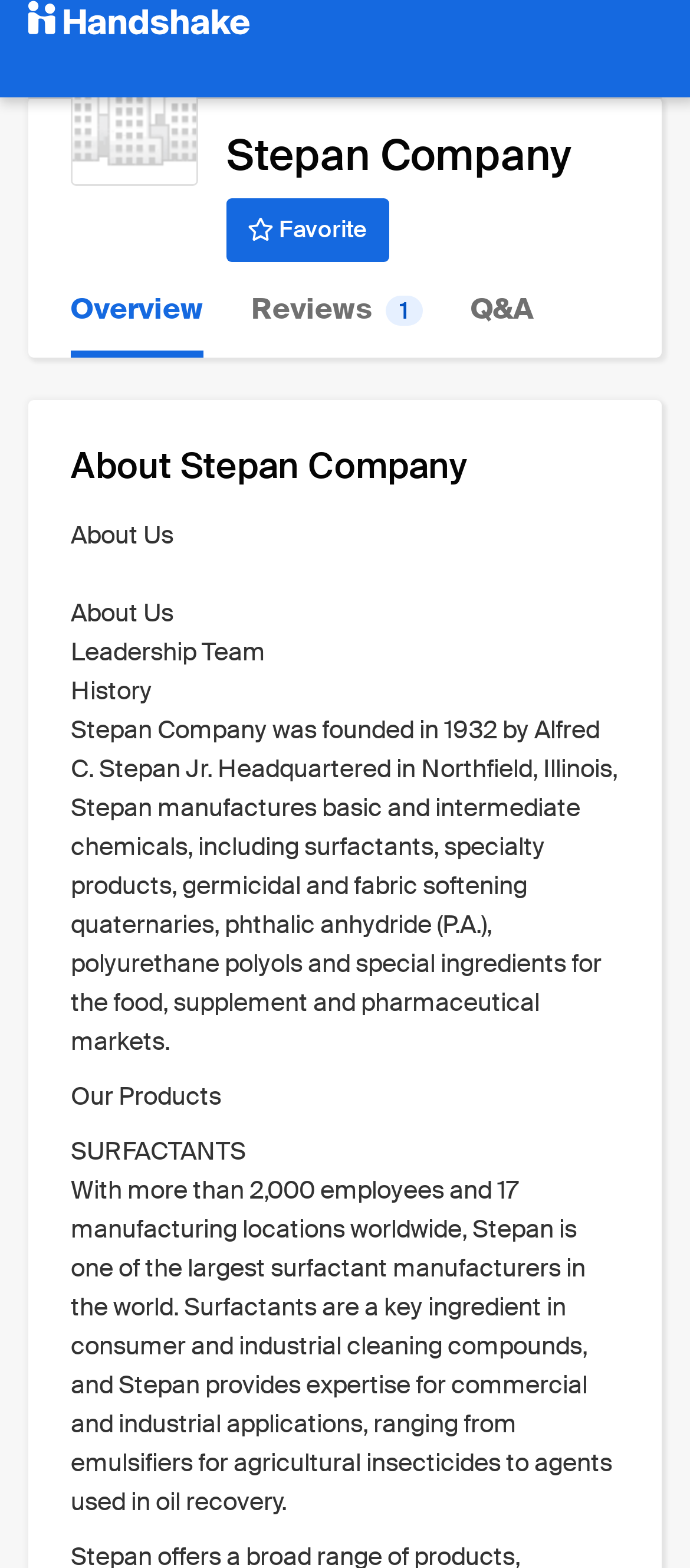What is the year Stepan Company was founded?
Provide a detailed and well-explained answer to the question.

I found this answer by reading the text under the 'About Us' section, which states 'Stepan Company was founded in 1932 by Alfred C. Stepan Jr.'